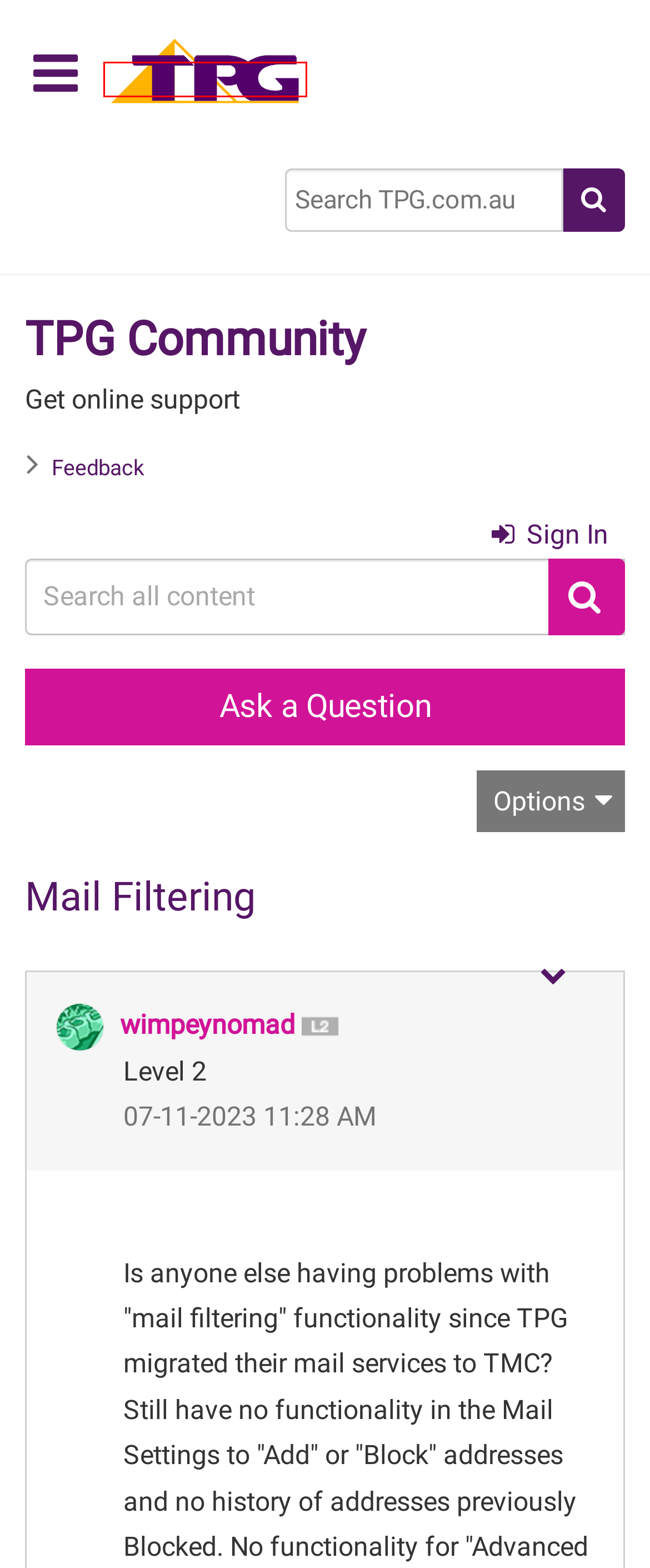You are provided with a screenshot of a webpage highlighting a UI element with a red bounding box. Choose the most suitable webpage description that matches the new page after clicking the element in the bounding box. Here are the candidates:
A. About wimpeynomad - TPG Community
B. Sign In to TPG Community - TPG Community
C. TPG Service Description and Terms & Conditions
D. nbn®, Internet & Mobile Service Provider | TPG
E. AAPT | TPG Telecom
F. About us and our services | TPG
G. Accessibility Support | TPG website
H. About BasilDV - TPG Community

D